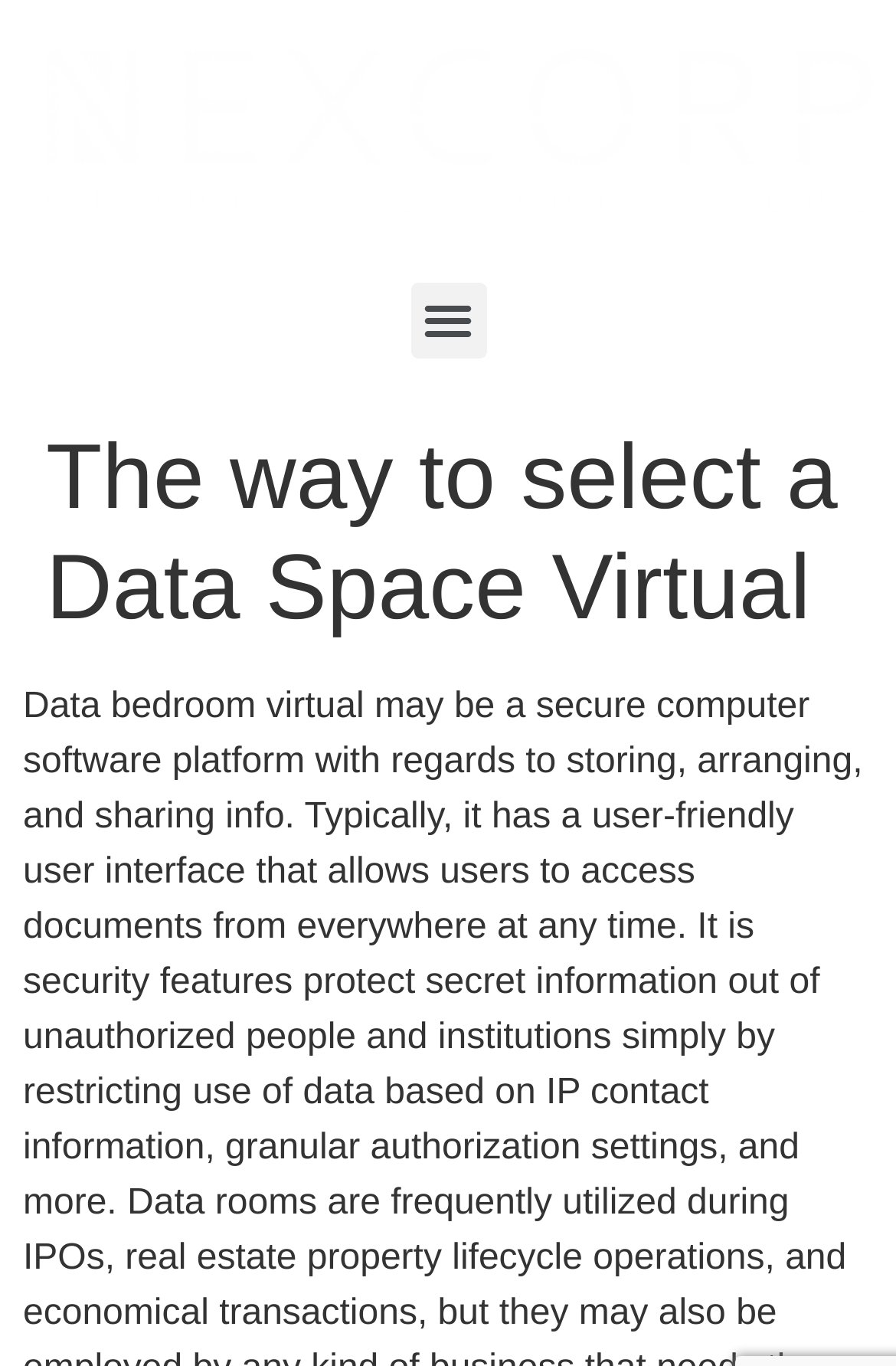Bounding box coordinates are to be given in the format (top-left x, top-left y, bottom-right x, bottom-right y). All values must be floating point numbers between 0 and 1. Provide the bounding box coordinate for the UI element described as: Menu

[0.458, 0.206, 0.542, 0.262]